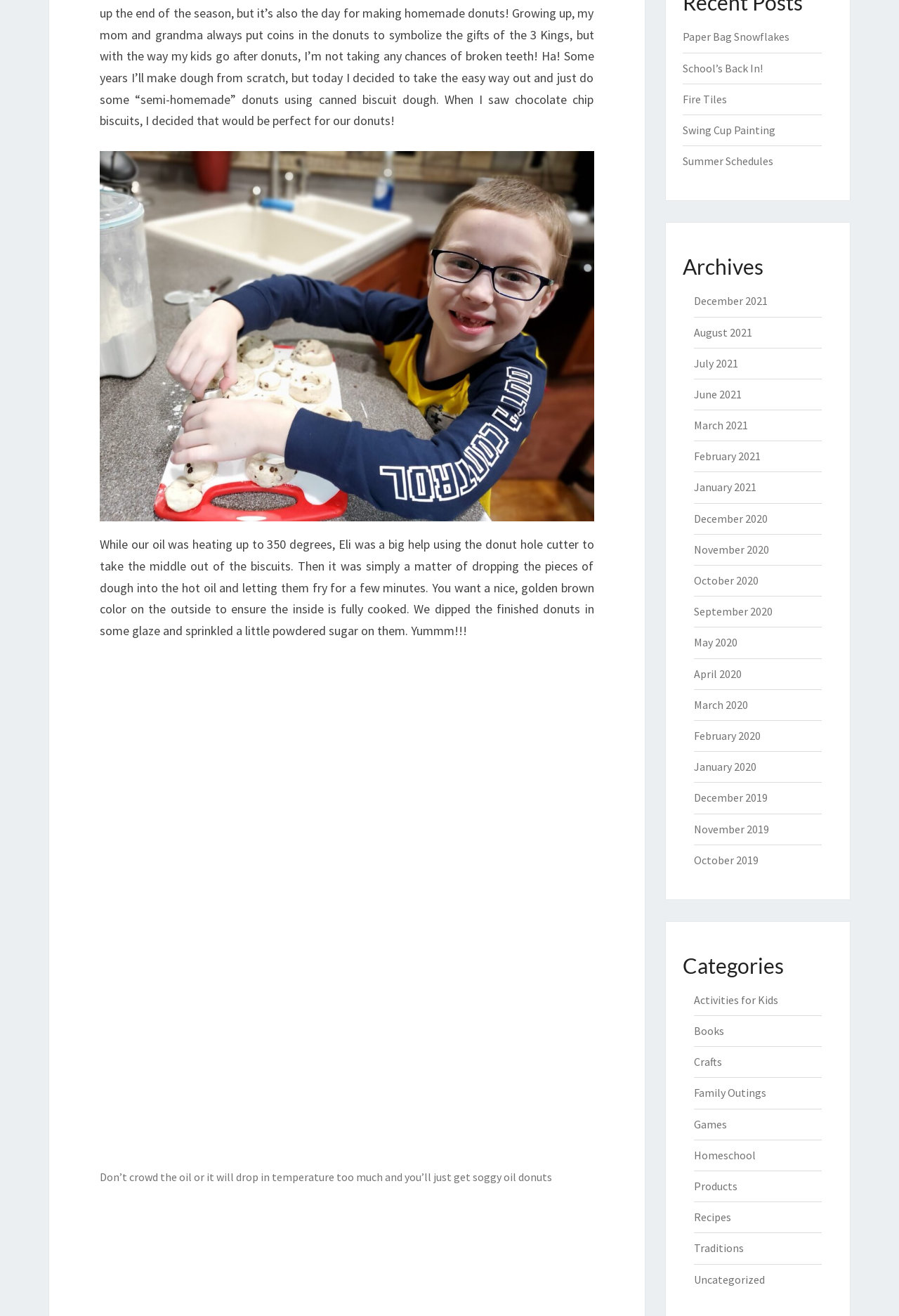Please find the bounding box for the UI component described as follows: "May 2020".

[0.771, 0.483, 0.82, 0.494]